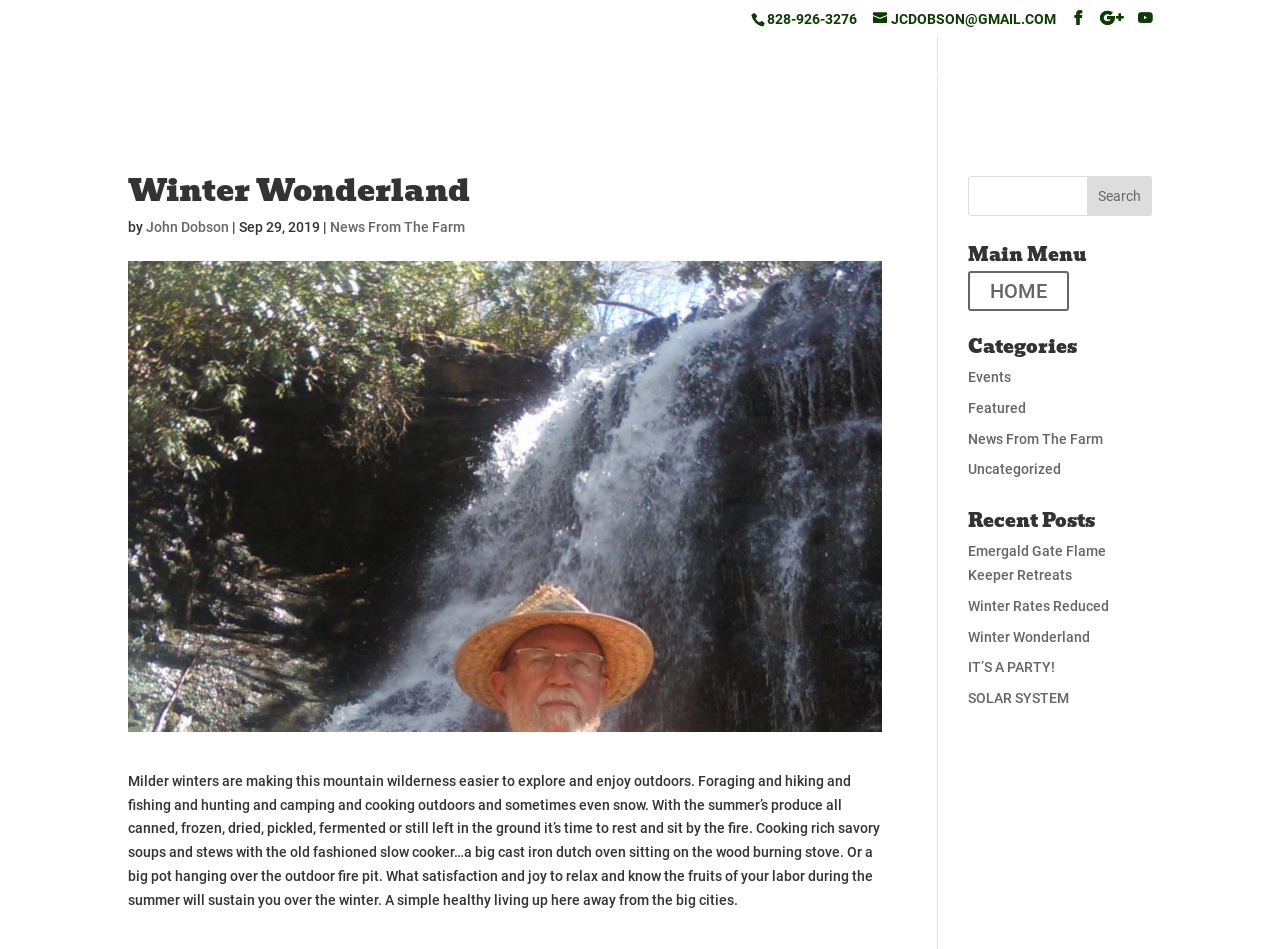Locate the bounding box coordinates of the clickable area needed to fulfill the instruction: "Search in the news".

[0.756, 0.185, 0.9, 0.228]